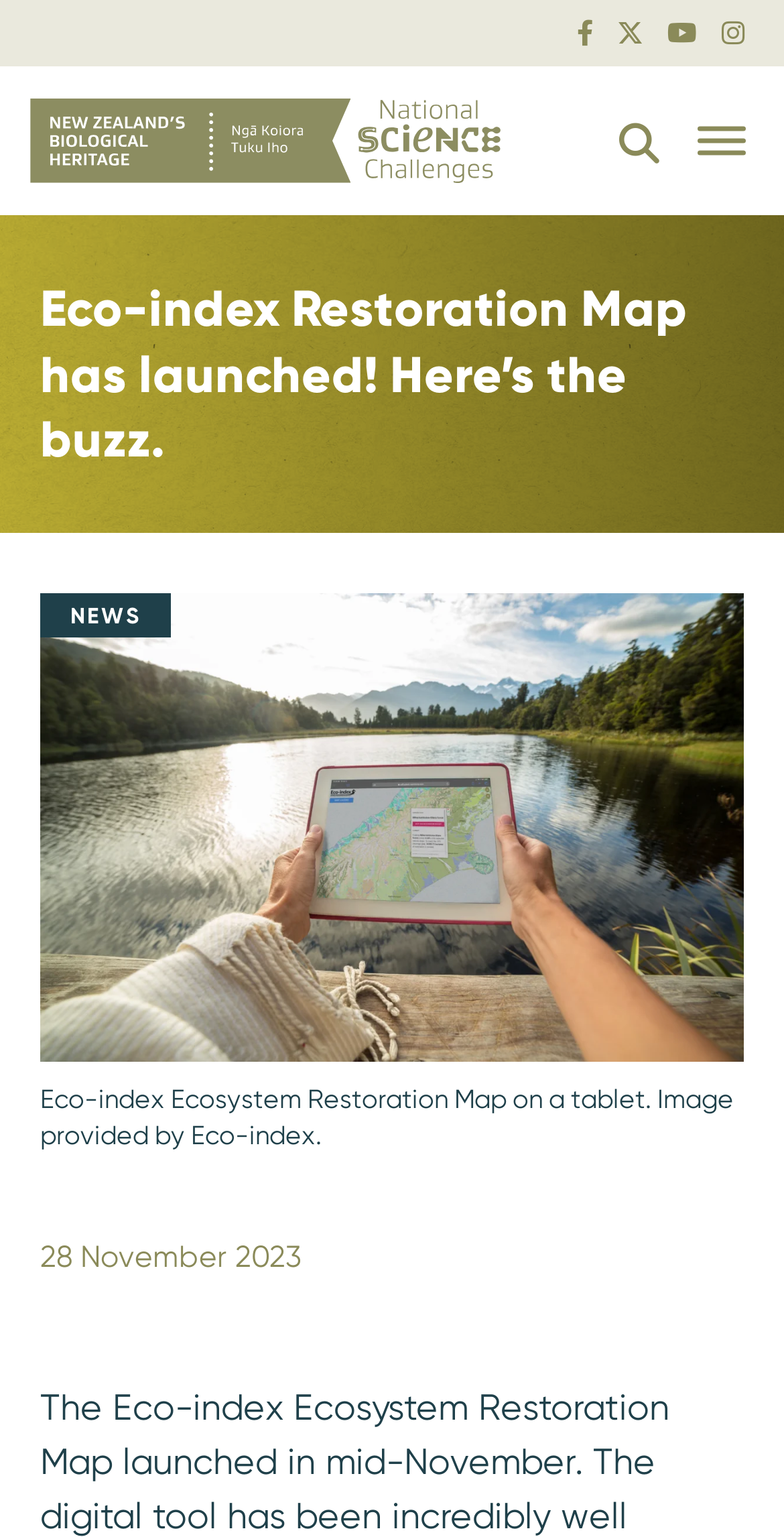What is the image on the left side of the webpage?
Based on the image, answer the question with a single word or brief phrase.

Biological Heritage Flipped